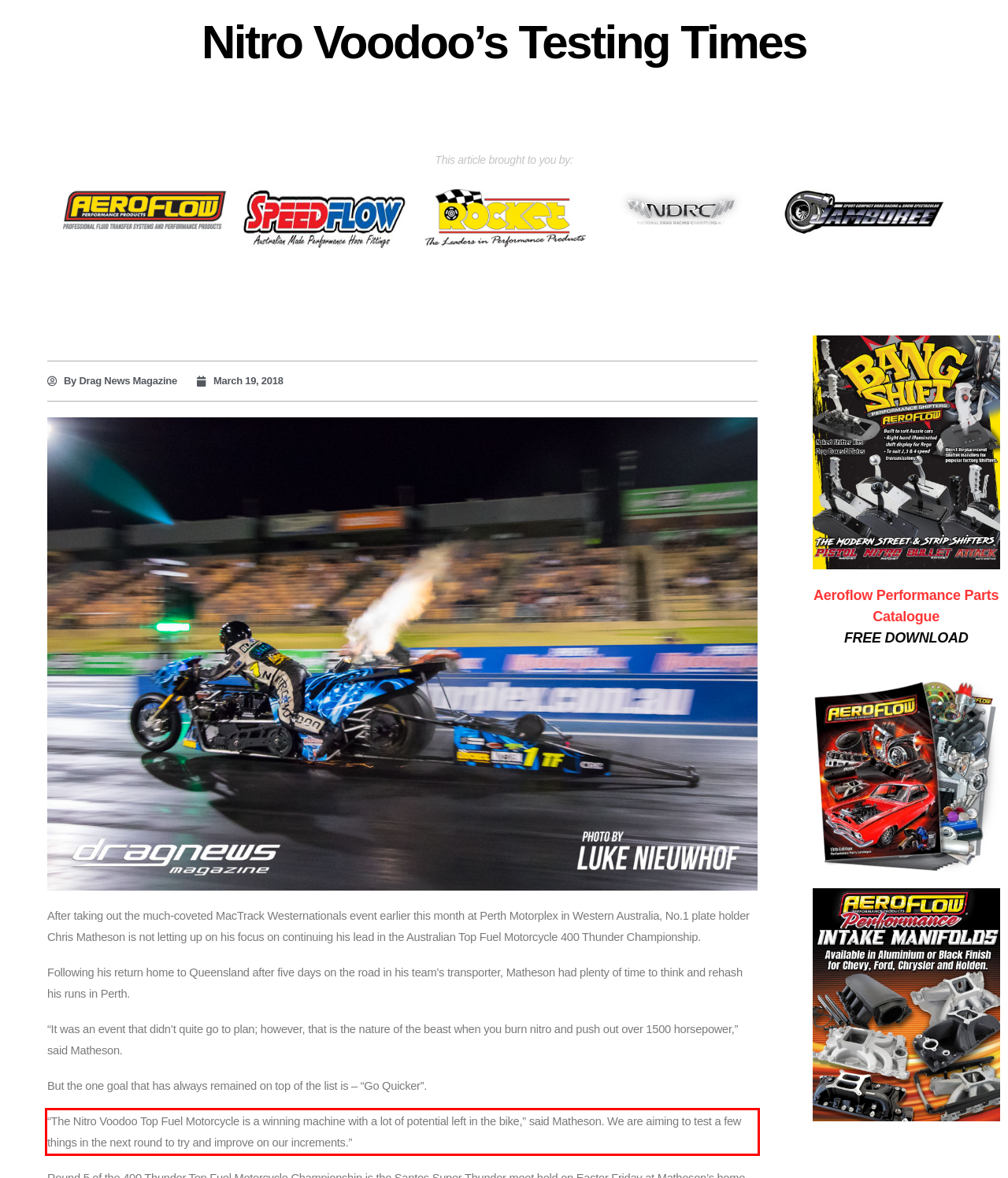Observe the screenshot of the webpage, locate the red bounding box, and extract the text content within it.

“The Nitro Voodoo Top Fuel Motorcycle is a winning machine with a lot of potential left in the bike,” said Matheson. We are aiming to test a few things in the next round to try and improve on our increments.”